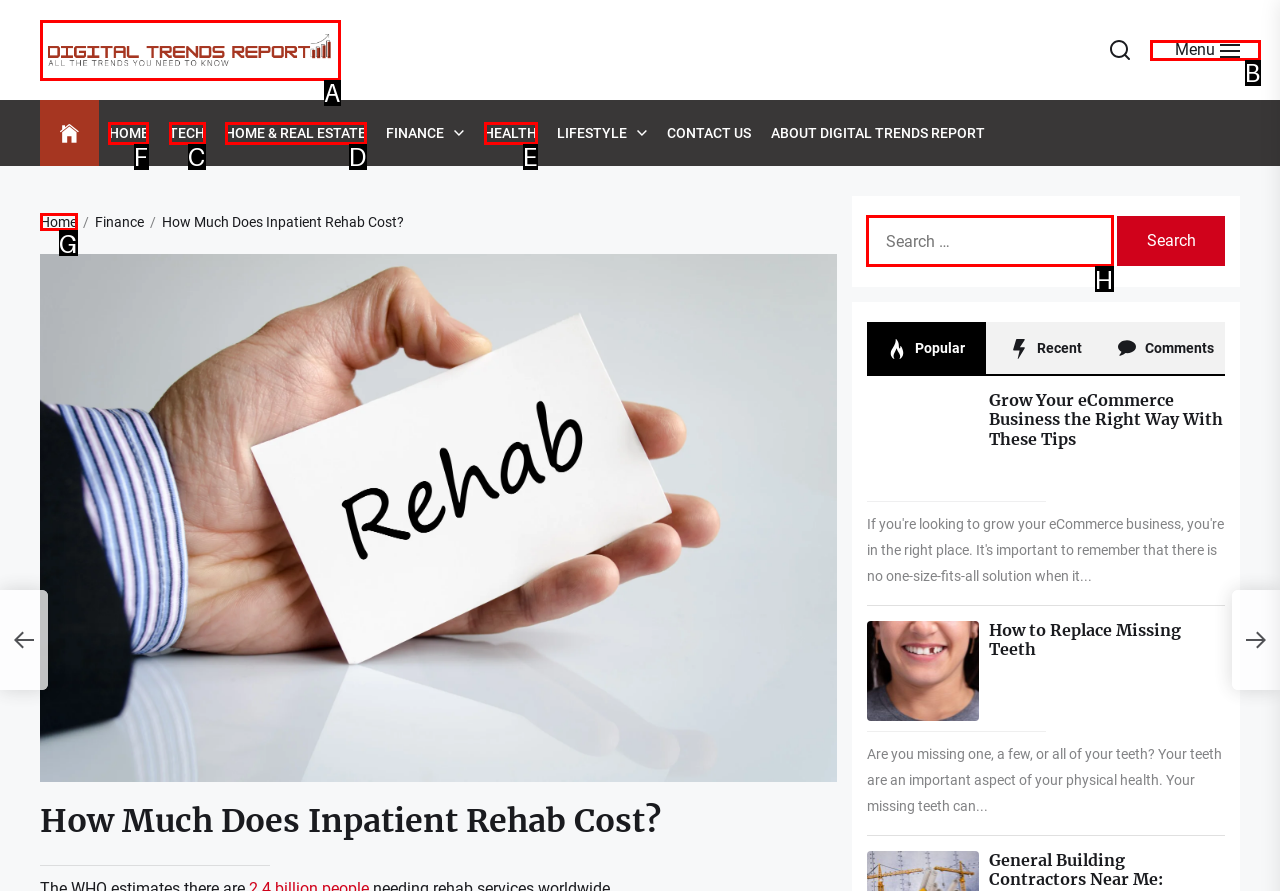For the instruction: Click on the 'HOME' link, determine the appropriate UI element to click from the given options. Respond with the letter corresponding to the correct choice.

F